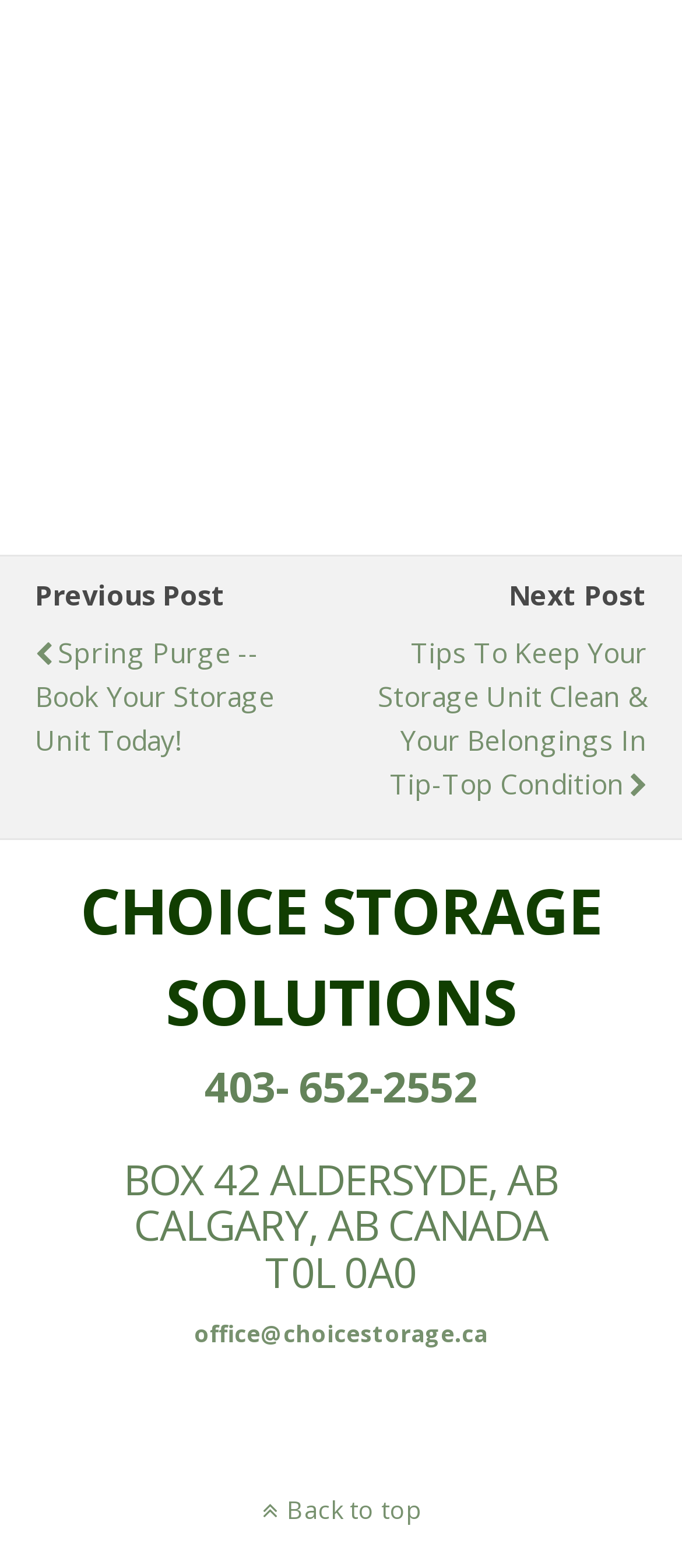Use a single word or phrase to answer the question:
What is the phone number?

403-652-2552